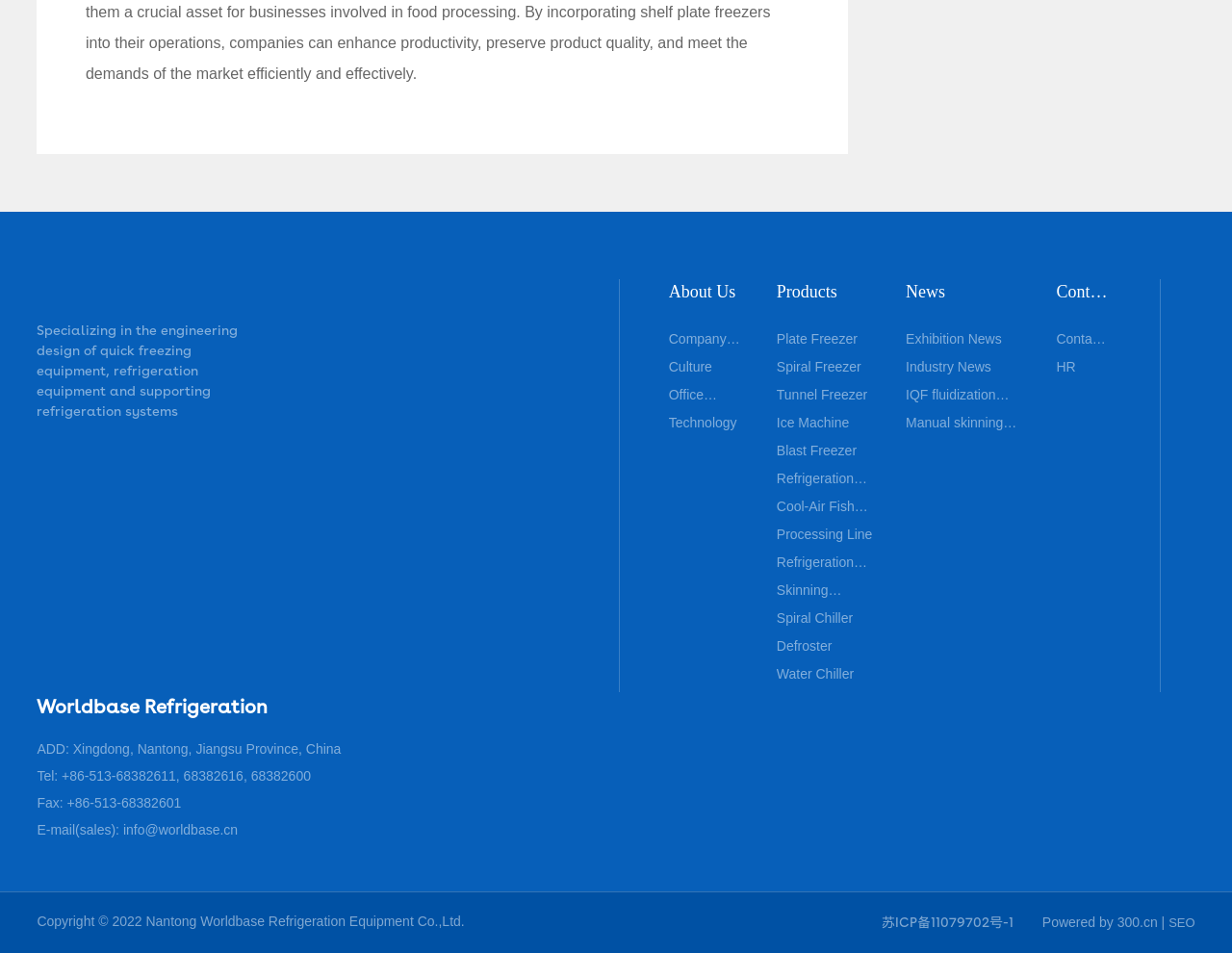Pinpoint the bounding box coordinates for the area that should be clicked to perform the following instruction: "Enter your first name".

None